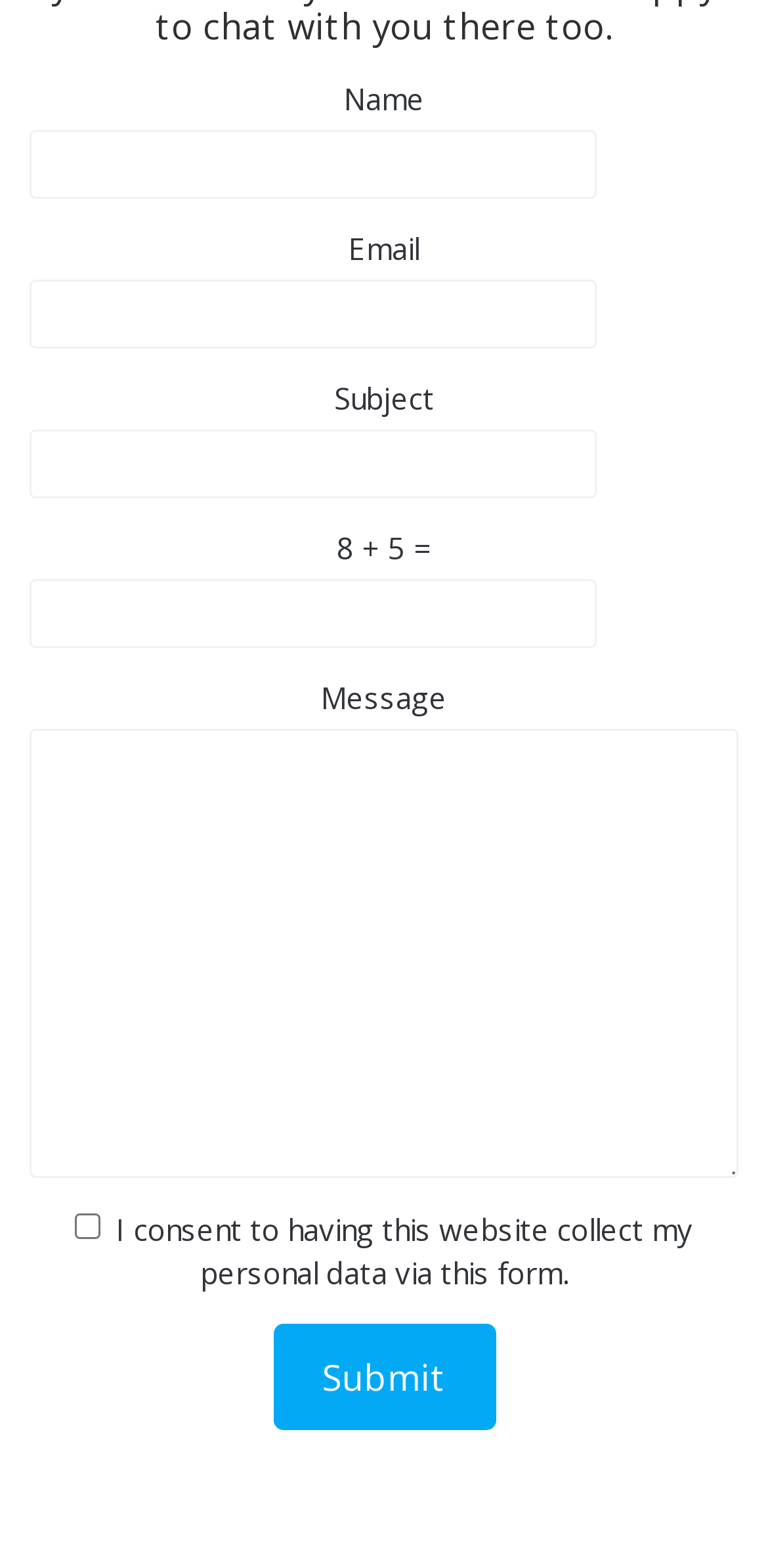What is the function of the 'Submit' button?
Please use the visual content to give a single word or phrase answer.

To submit the form